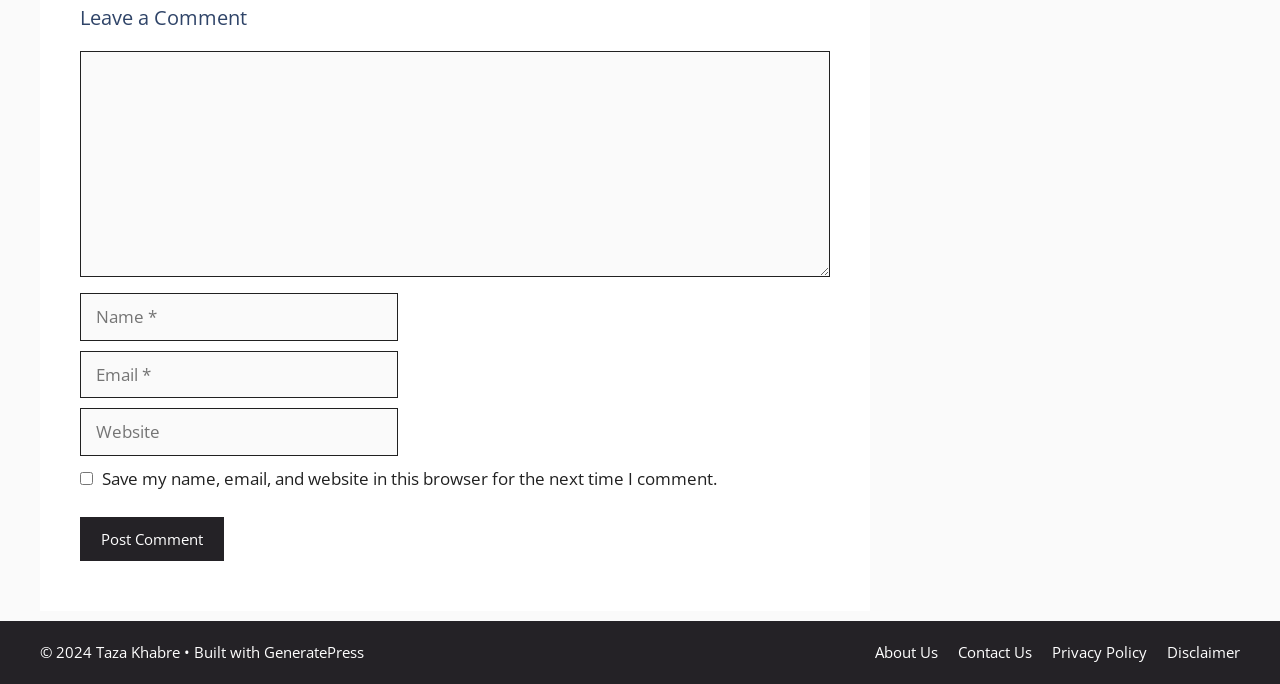Use the information in the screenshot to answer the question comprehensively: What information is required to post a comment?

The text boxes for 'Name', 'Email', and 'Comment' are all marked as required, suggesting that users must fill in these fields in order to post a comment.